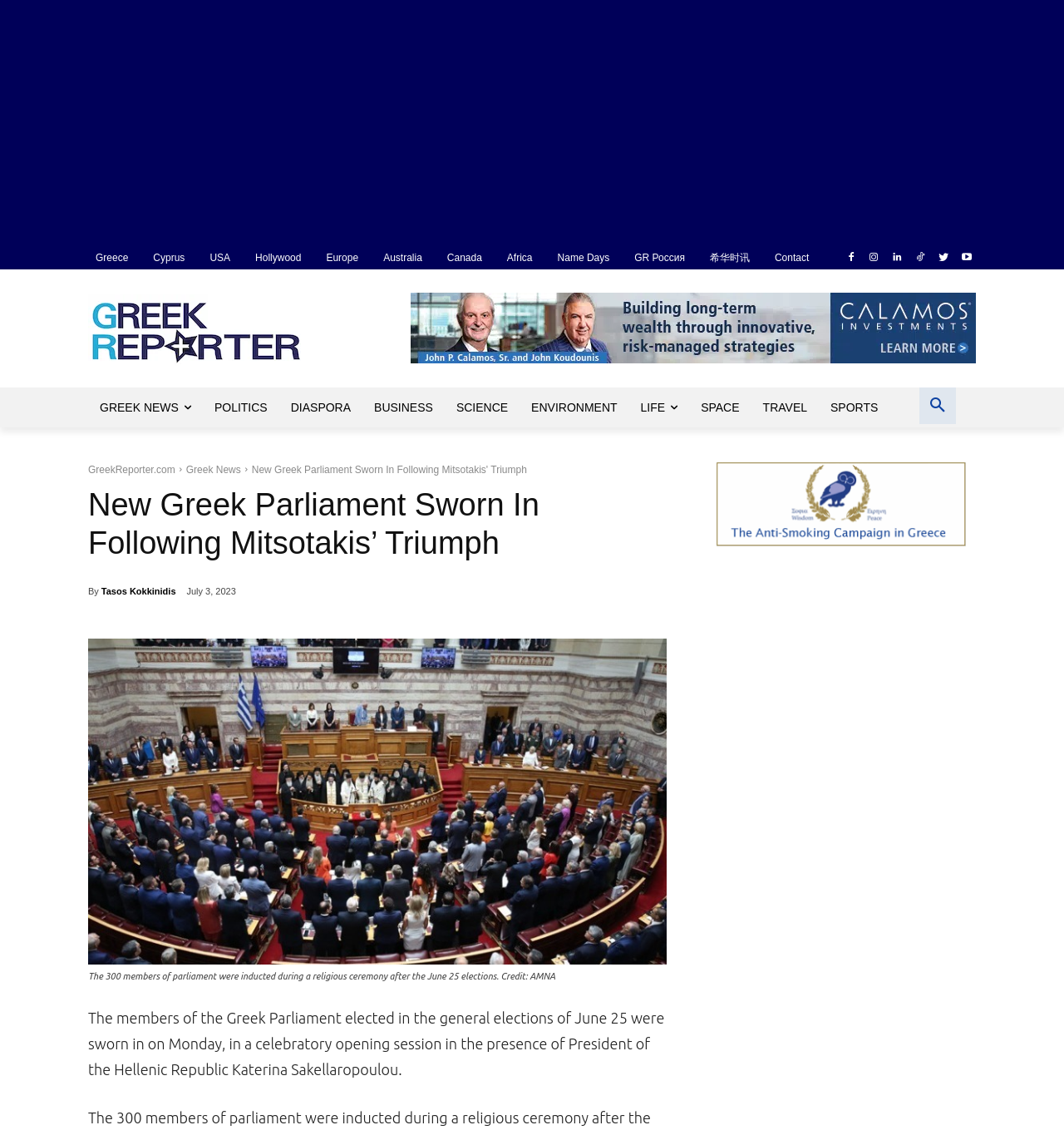Identify the bounding box coordinates of the clickable region to carry out the given instruction: "View the image of 'Greek Parliament'".

[0.083, 0.563, 0.627, 0.85]